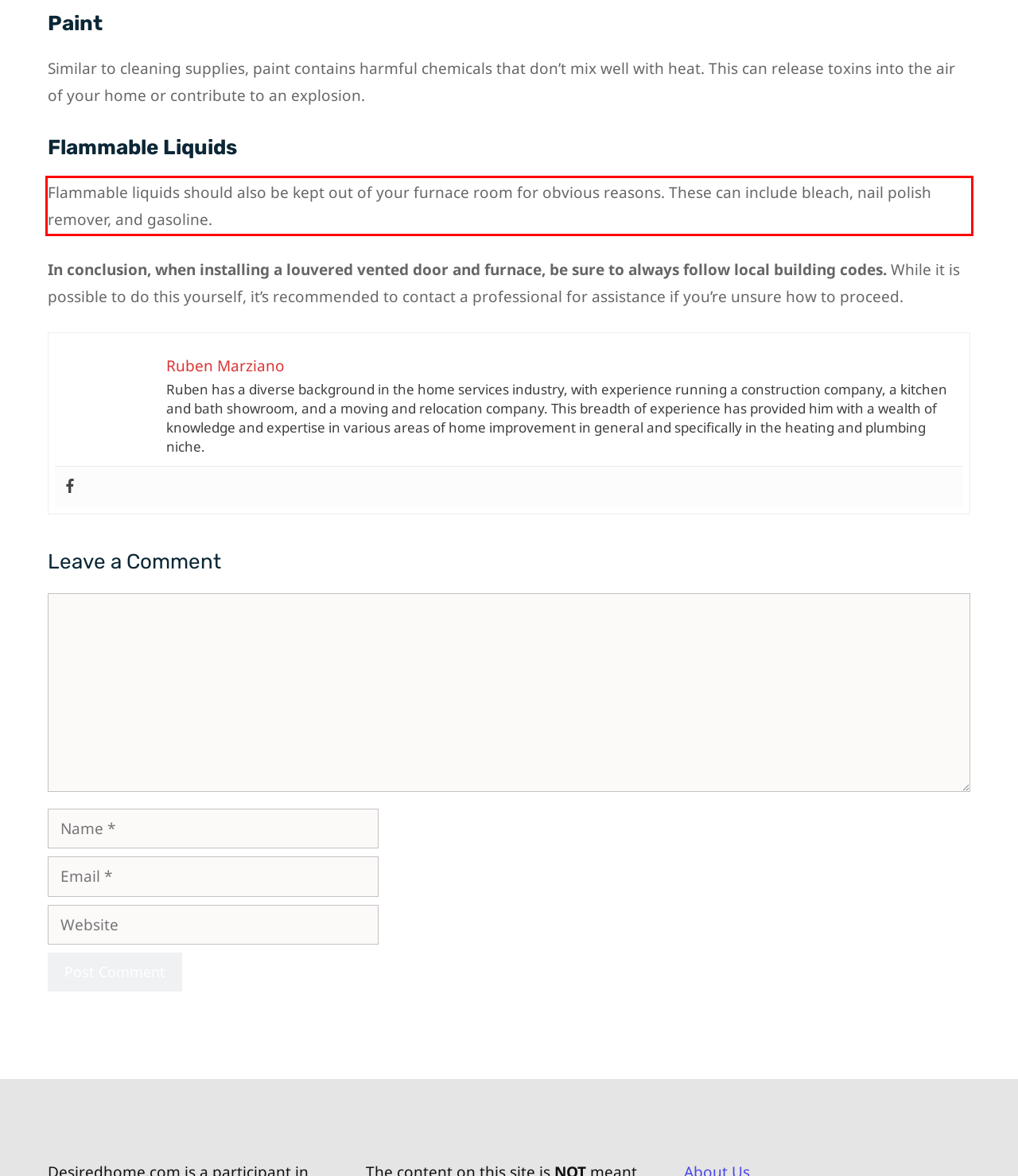Within the screenshot of the webpage, locate the red bounding box and use OCR to identify and provide the text content inside it.

Flammable liquids should also be kept out of your furnace room for obvious reasons. These can include bleach, nail polish remover, and gasoline.